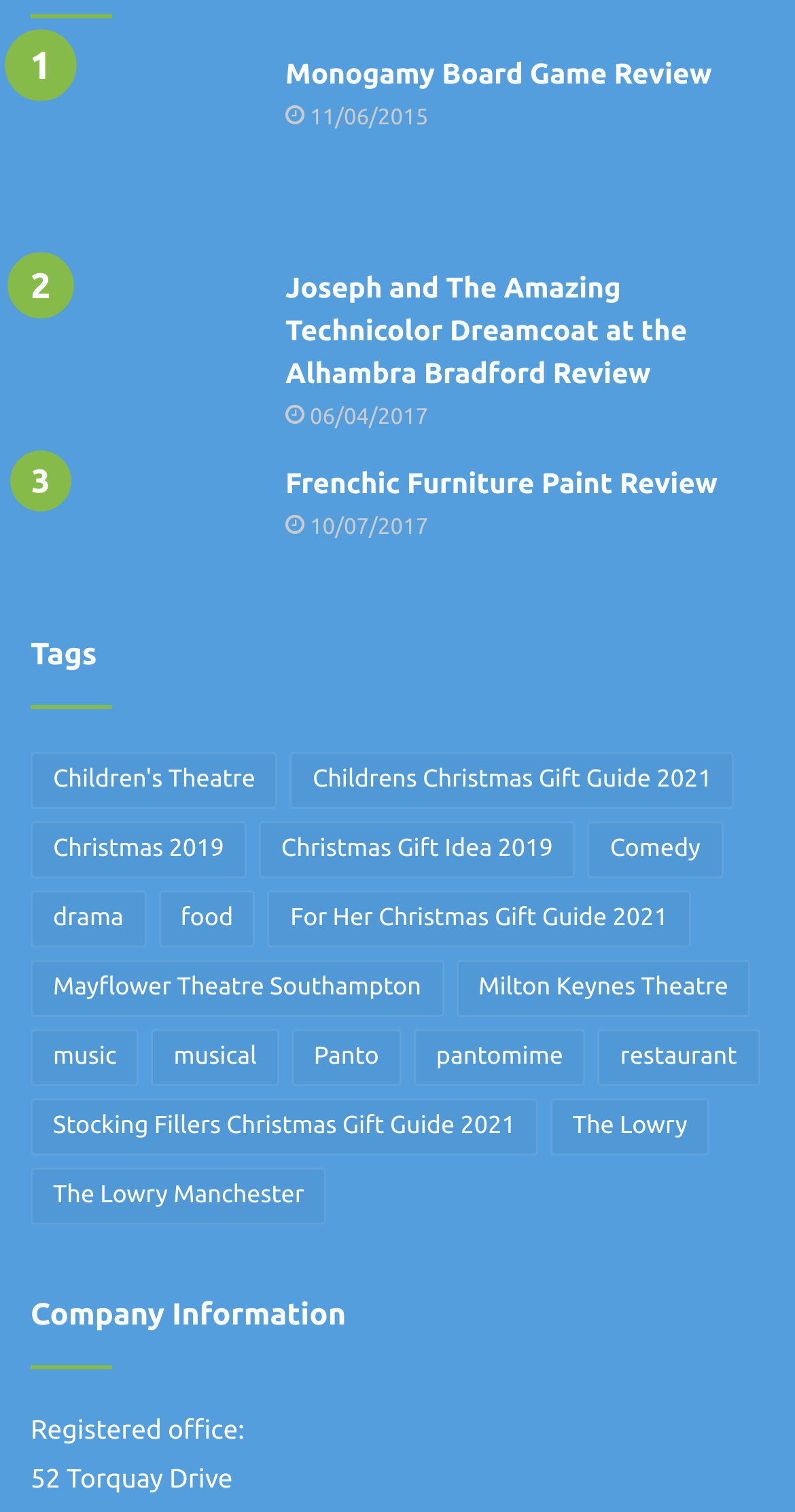Carefully observe the image and respond to the question with a detailed answer:
How many items are in the 'musical' category?

The number of items in the 'musical' category can be found by looking at the link element with the OCR text 'musical (1,207 items)'.